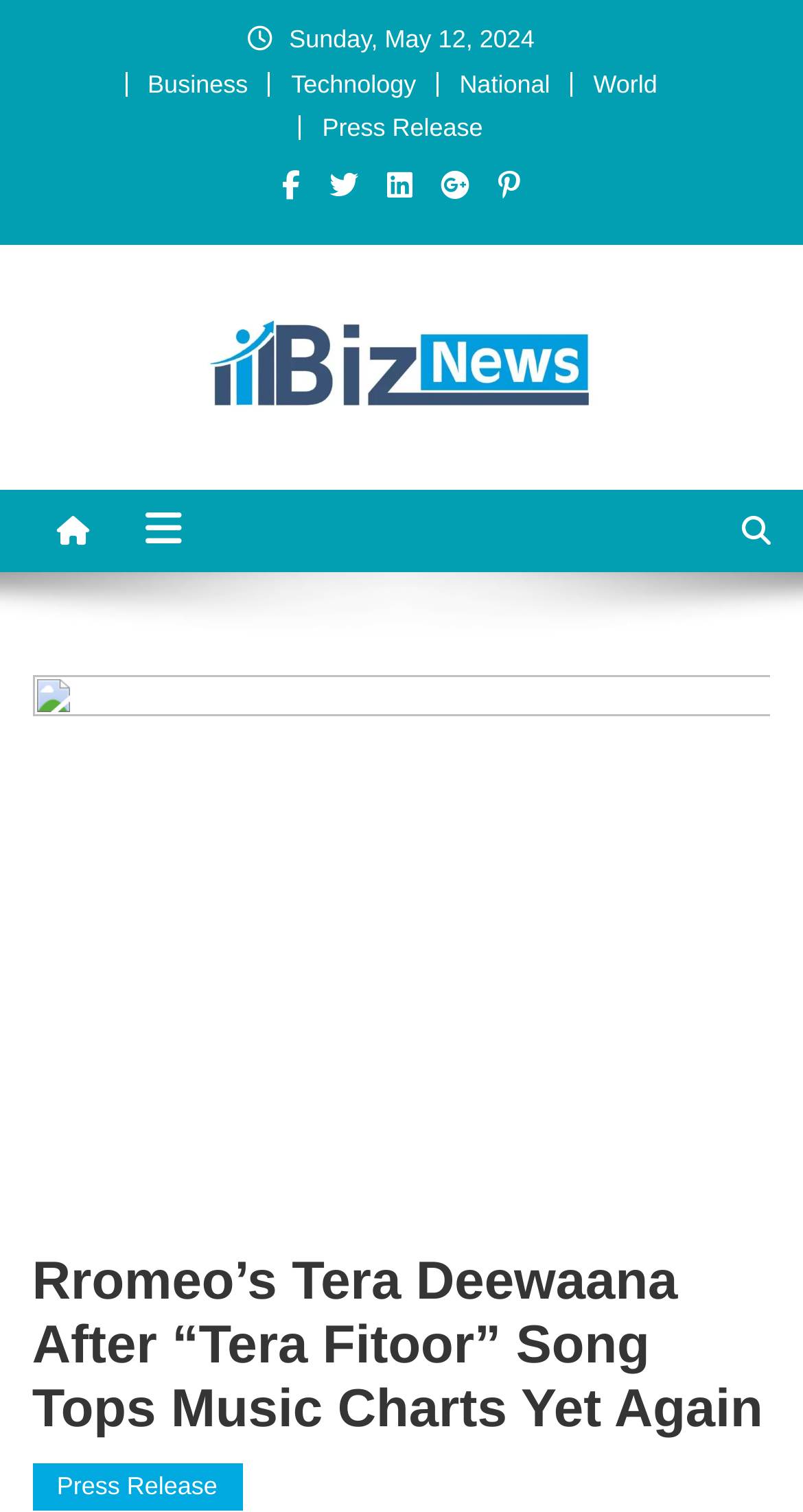Please identify the bounding box coordinates of the element's region that I should click in order to complete the following instruction: "Click on Technology". The bounding box coordinates consist of four float numbers between 0 and 1, i.e., [left, top, right, bottom].

[0.363, 0.046, 0.518, 0.065]